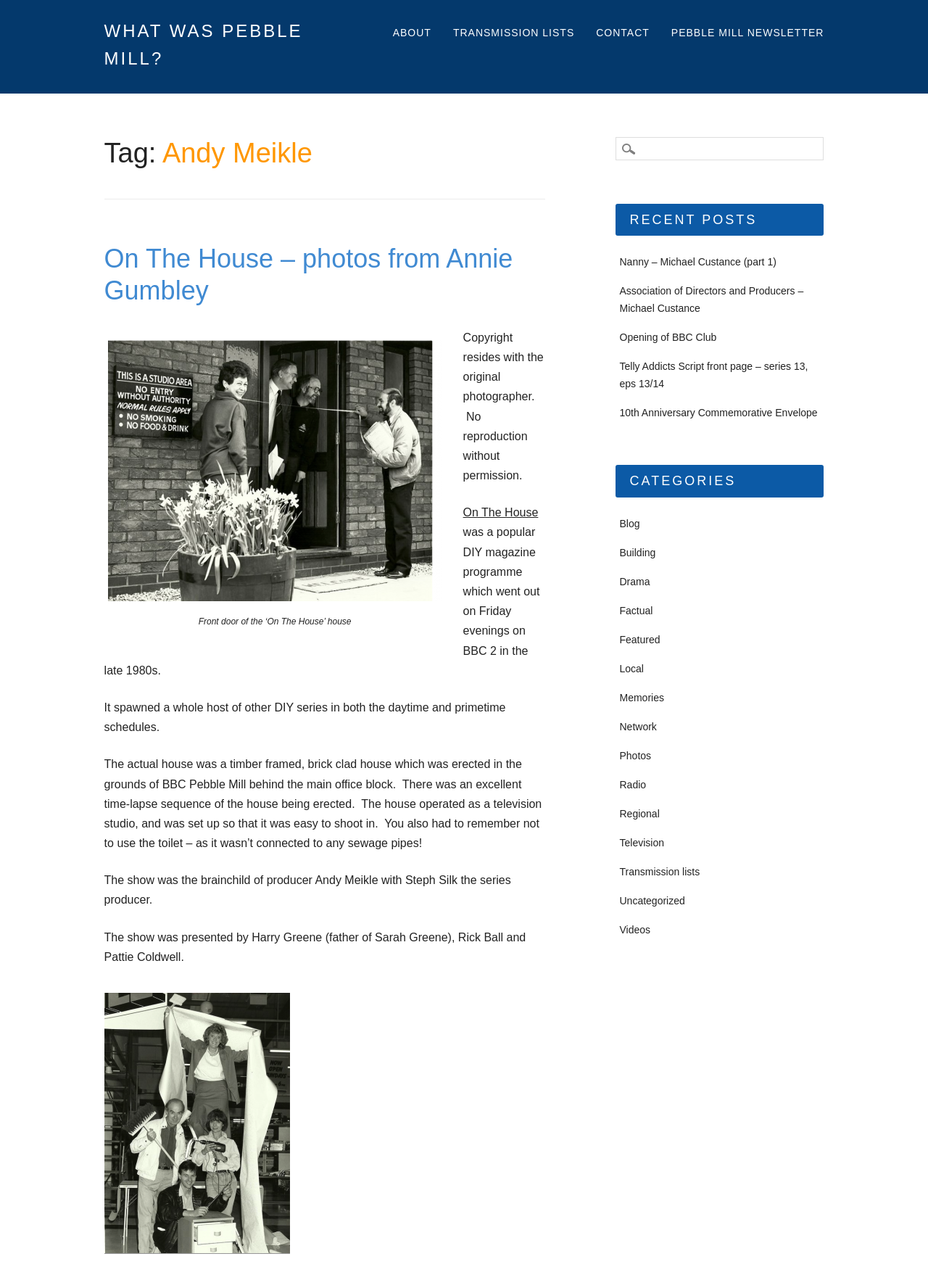Summarize the contents and layout of the webpage in detail.

The webpage is about Andy Meikle, with a focus on the TV show "On The House". At the top, there is a main menu with links to "ABOUT", "TRANSMISSION LISTS", "CONTACT", and "PEBBLE MILL NEWSLETTER". Below the main menu, there is a header with the title "Tag: Andy Meikle". 

Under the header, there is a section about "On The House", which includes a link to the show, a photo of the front door of the "On The House" house, and a description of the show. The description explains that "On The House" was a popular DIY magazine program that aired on Friday evenings on BBC 2 in the late 1980s. It also mentions that the show was the brainchild of producer Andy Meikle and series producer Steph Silk, and was presented by Harry Greene, Rick Ball, and Pattie Coldwell.

To the right of the "On The House" section, there is a complementary section with a search box and a list of recent posts, including links to articles about "Nanny", "Association of Directors and Producers", "Opening of BBC Club", and more. Below the recent posts, there is a list of categories, including "Blog", "Building", "Drama", "Factual", and others.

At the bottom of the page, there is a section with more links, including "Transmission lists", "Uncategorized", and "Videos". Overall, the webpage appears to be a blog or archive about Andy Meikle and his work on "On The House", with a focus on sharing information and resources related to the show.